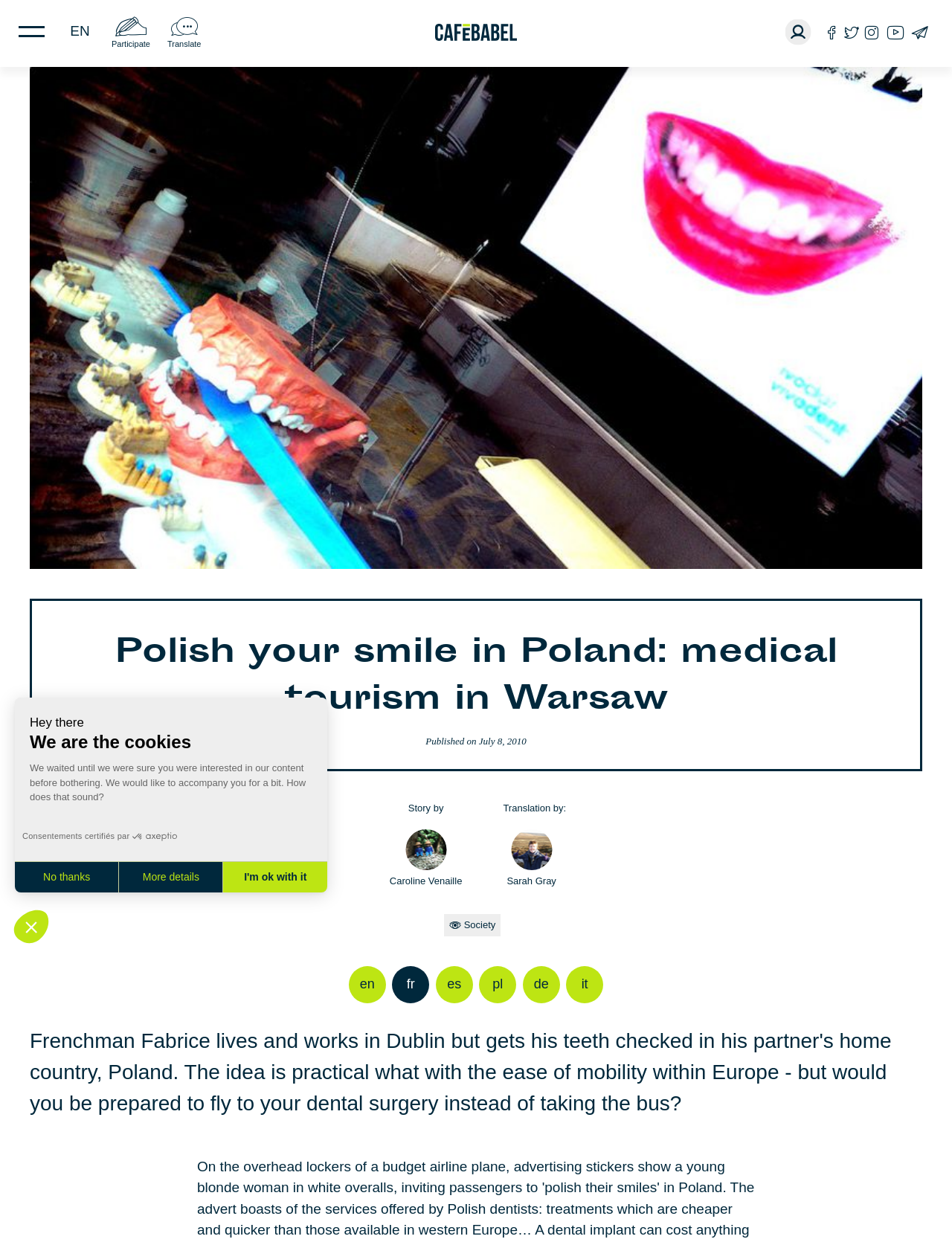Identify the bounding box coordinates of the section to be clicked to complete the task described by the following instruction: "Read the story". The coordinates should be four float numbers between 0 and 1, formatted as [left, top, right, bottom].

[0.031, 0.482, 0.969, 0.621]